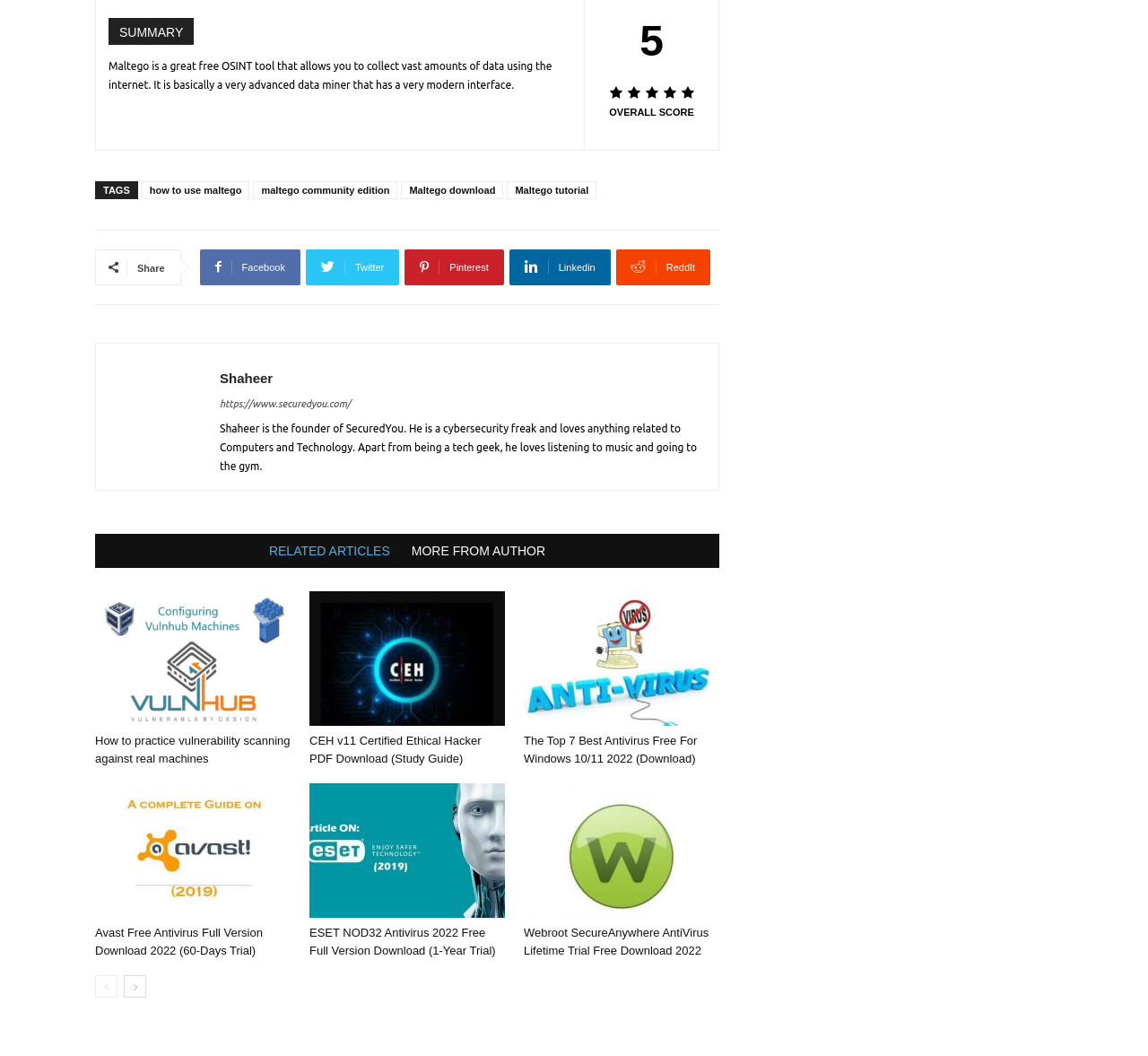What is the name of the founder of SecuredYou?
Answer the question in as much detail as possible.

The answer can be found in the static text element that describes Shaheer as the founder of SecuredYou. The text is located below the links to social media platforms and provides a brief bio of Shaheer.